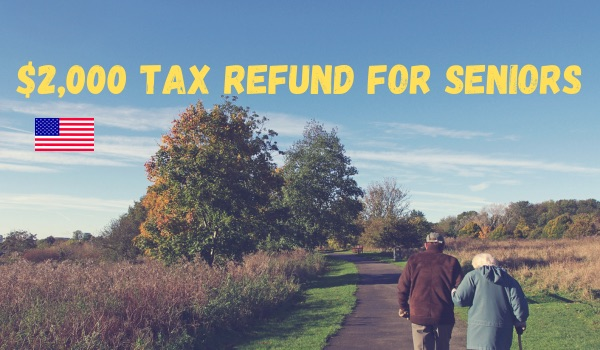What is the dominant color of the trees in the image?
Refer to the image and give a detailed response to the question.

The caption describes the scene as having 'trees in autumn colors', implying that the dominant color of the trees is a mix of warm colors such as orange, yellow, and red, typically associated with autumn.